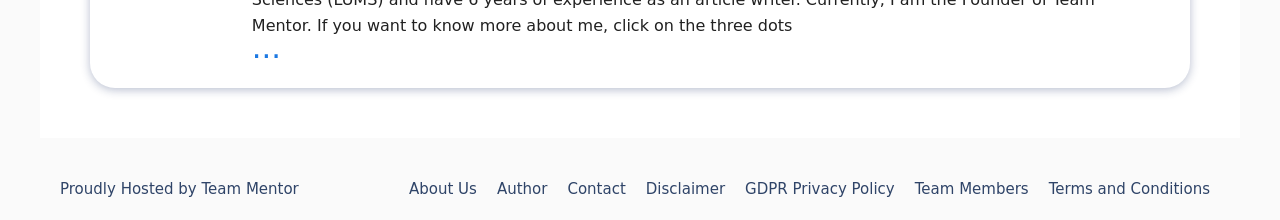Determine the bounding box coordinates for the element that should be clicked to follow this instruction: "contact us". The coordinates should be given as four float numbers between 0 and 1, in the format [left, top, right, bottom].

[0.443, 0.818, 0.489, 0.9]